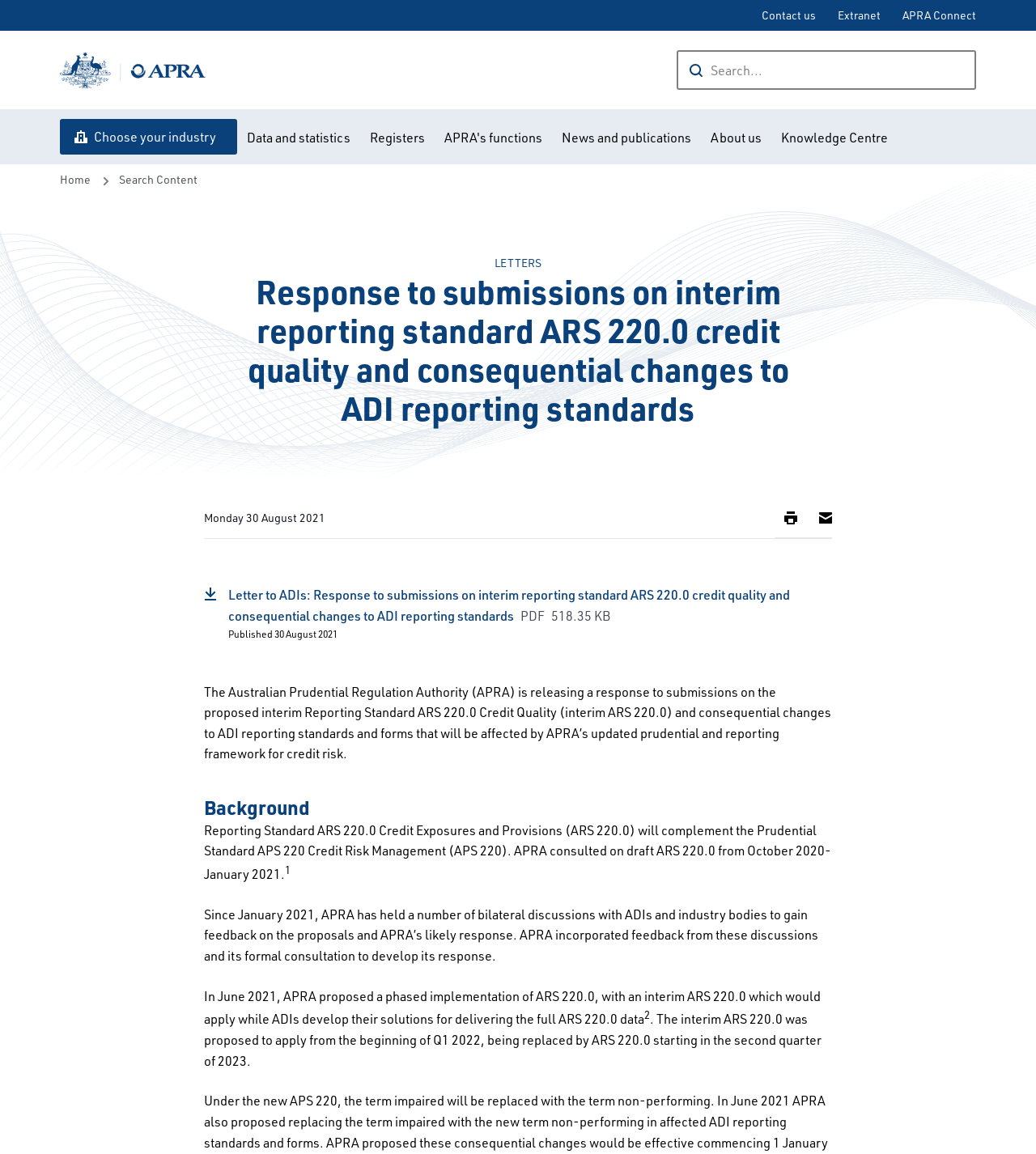Please locate the bounding box coordinates of the element's region that needs to be clicked to follow the instruction: "Contact us". The bounding box coordinates should be provided as four float numbers between 0 and 1, i.e., [left, top, right, bottom].

[0.735, 0.006, 0.788, 0.02]